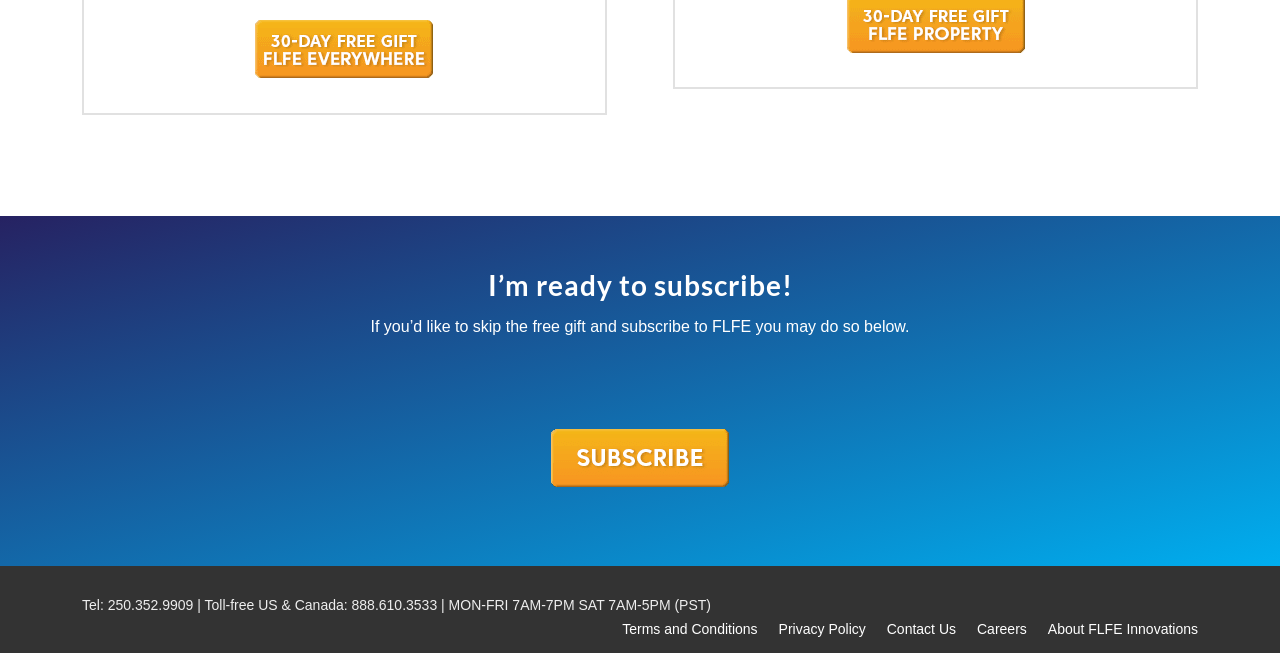Given the following UI element description: "Careers", find the bounding box coordinates in the webpage screenshot.

[0.763, 0.956, 0.802, 0.974]